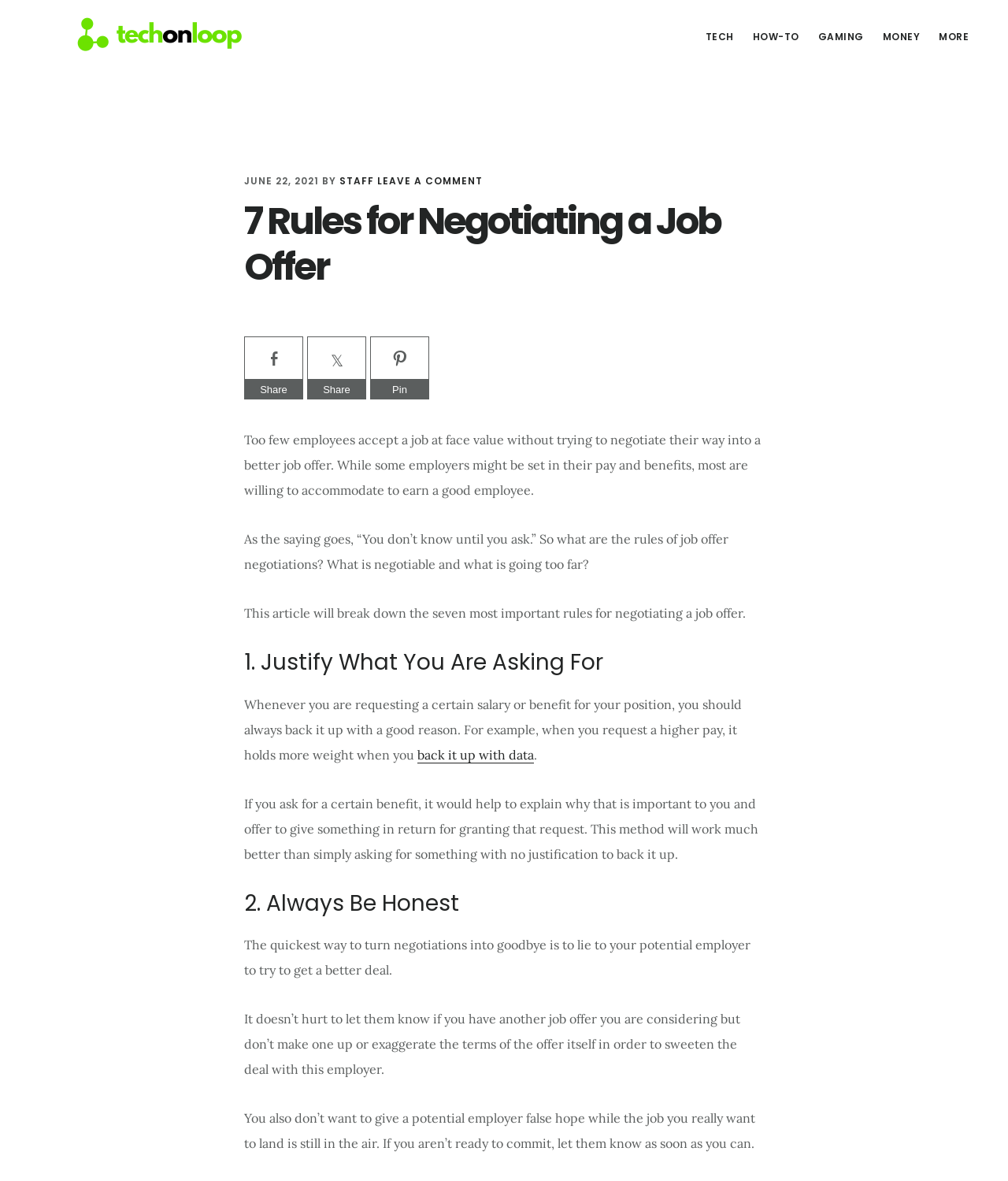What is the topic of this article?
Give a single word or phrase answer based on the content of the image.

Job offer negotiations